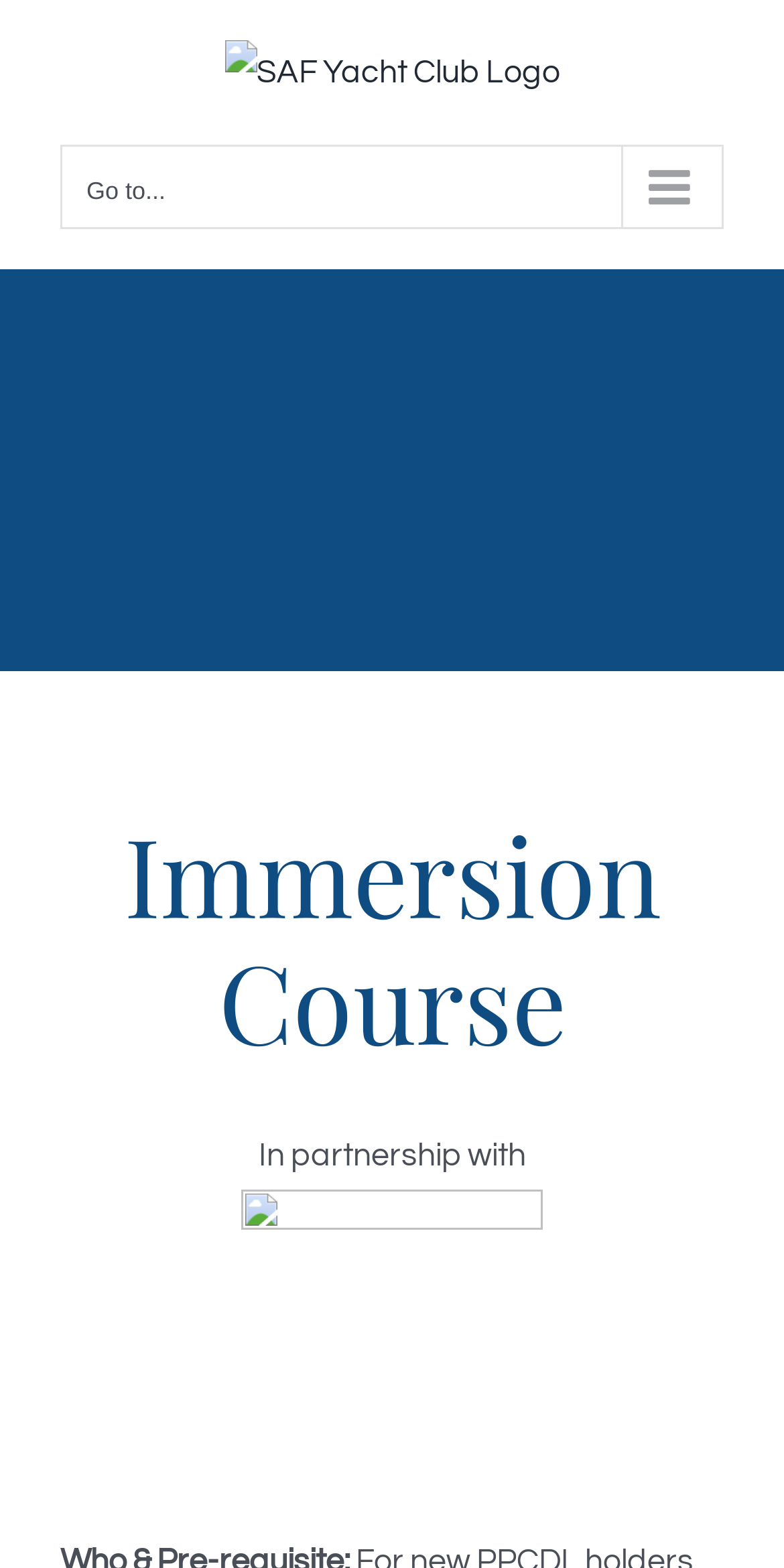Give a detailed account of the webpage, highlighting key information.

The webpage is about an "Immersion Course" offered by the SAF Yacht Club. At the top left corner, there is a logo of the SAF Yacht Club, which is a clickable link. Next to the logo, there is a mobile menu button labeled "Go to..." with an arrow icon, which expands to reveal the main menu when clicked.

Below the logo and menu button, there is a prominent heading that reads "Immersion Course". Further down, there is a paragraph of text that starts with "In partnership with", indicating that the course is offered in collaboration with another entity. 

At the bottom of the page, there is a link, but its text content is not specified. The course seems to be targeted at new PPCDL holders and boaters who want to improve their small boat handling skills, as indicated by the meta description.